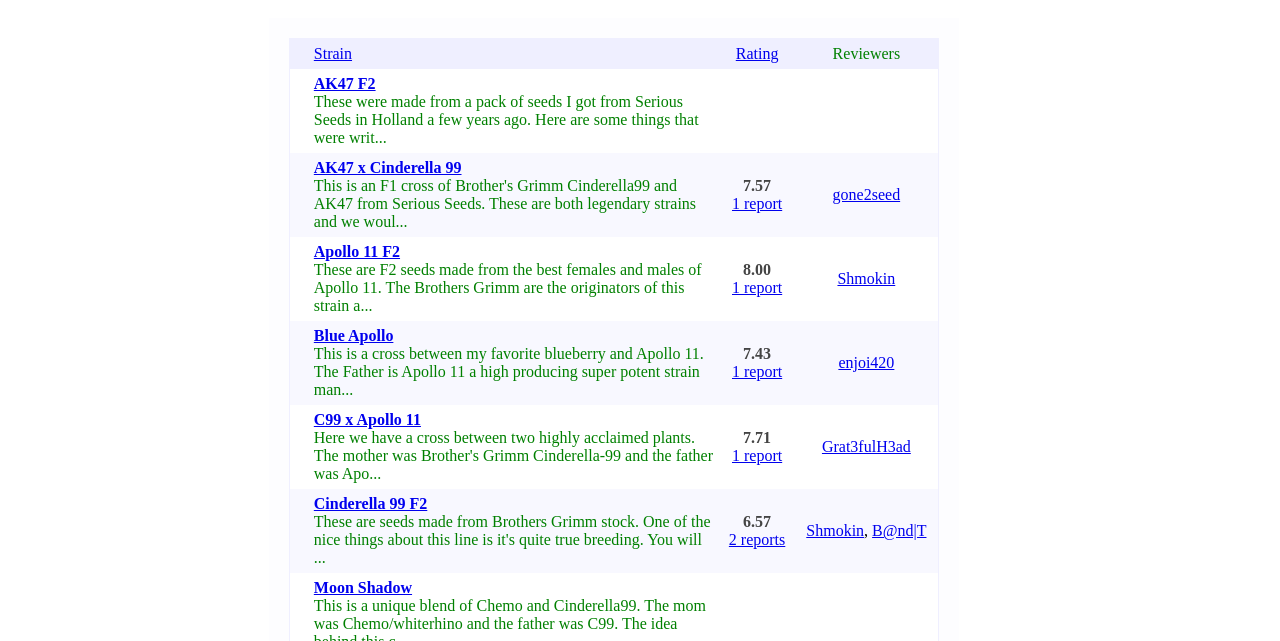Determine the coordinates of the bounding box that should be clicked to complete the instruction: "Check rating of AK47 x Cinderella 99". The coordinates should be represented by four float numbers between 0 and 1: [left, top, right, bottom].

[0.572, 0.304, 0.611, 0.331]